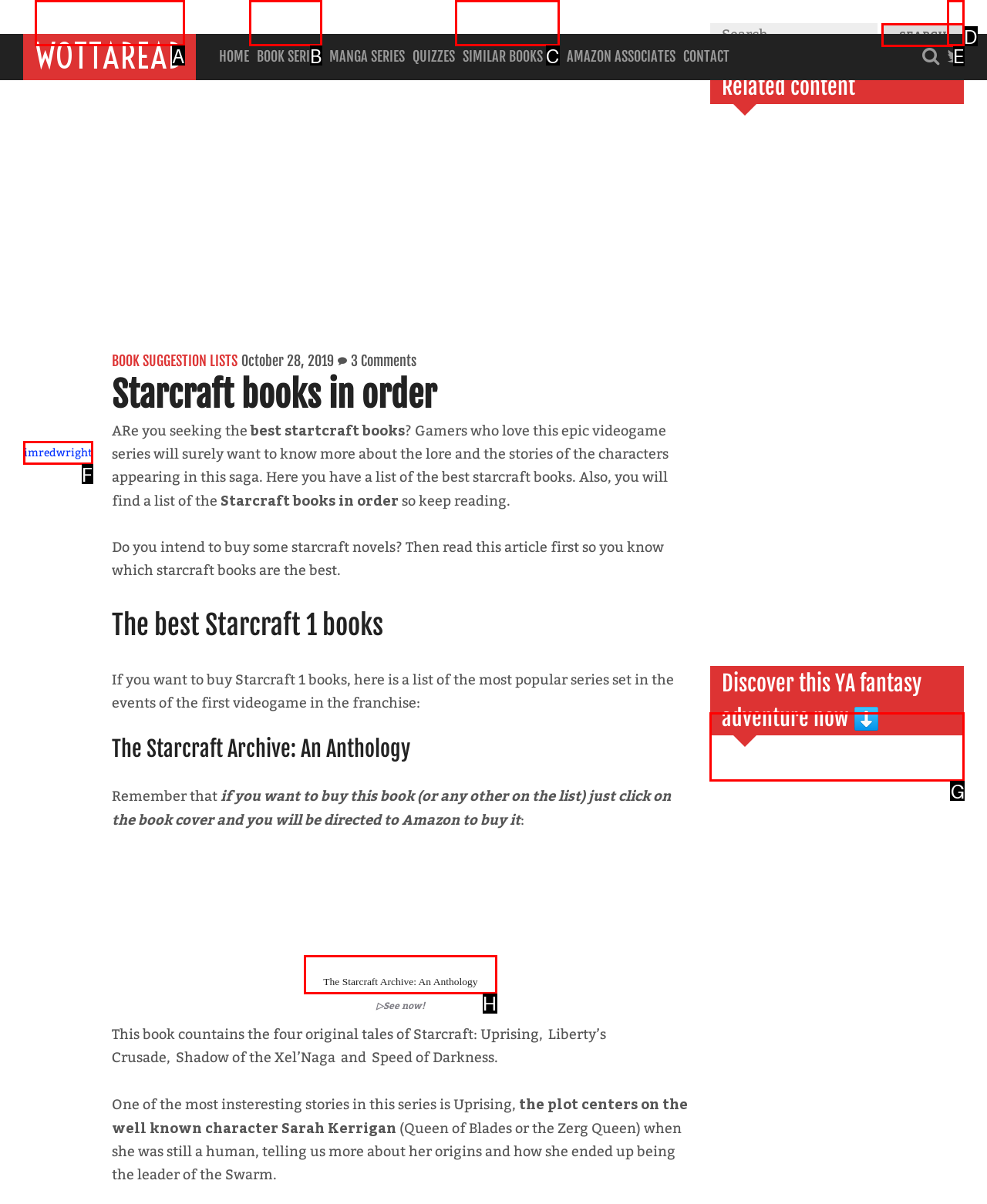Select the appropriate bounding box to fulfill the task: Discover this YA fantasy adventure now Respond with the corresponding letter from the choices provided.

G